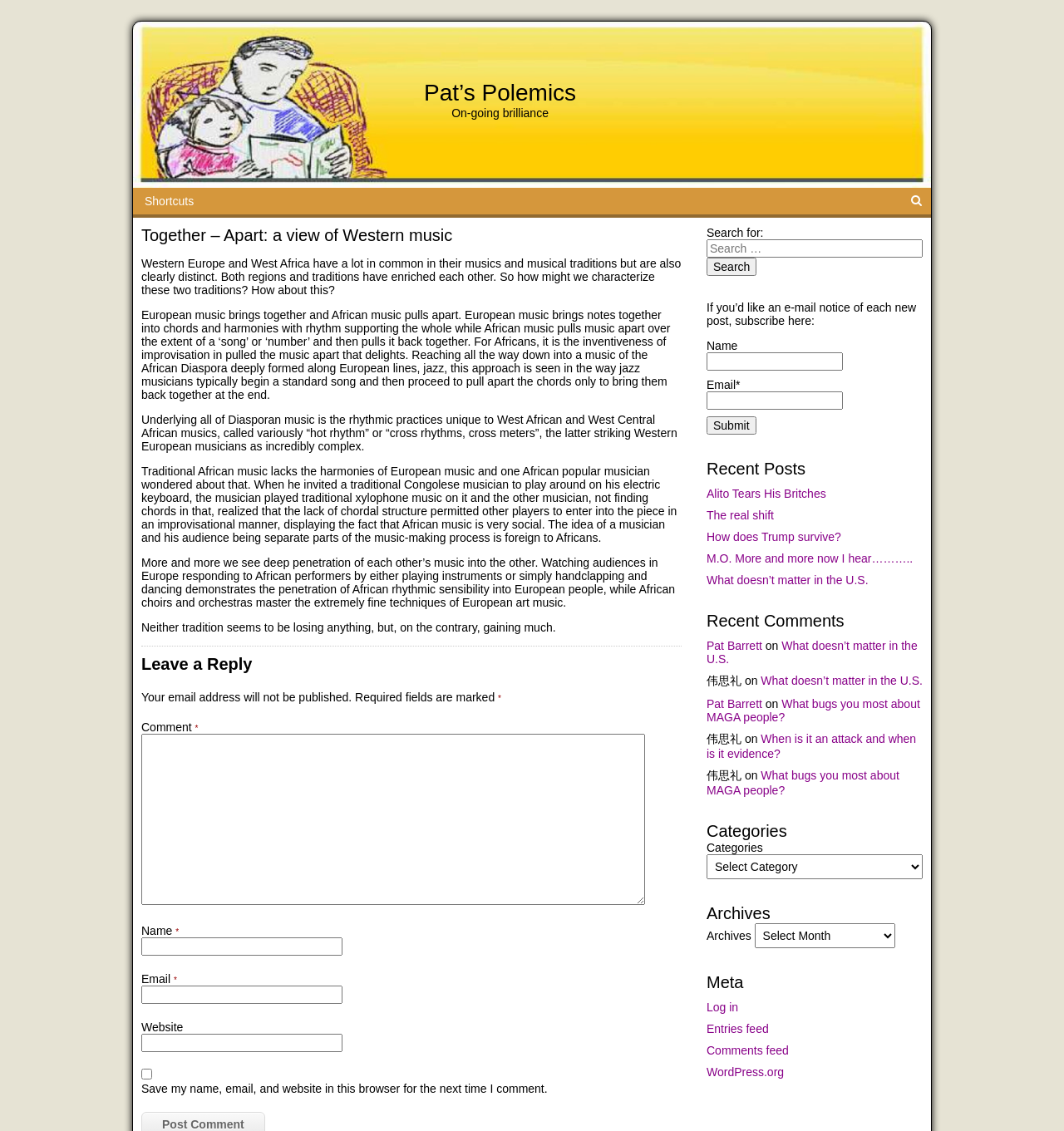Please reply with a single word or brief phrase to the question: 
What is the function of the 'Search' button?

To search the website